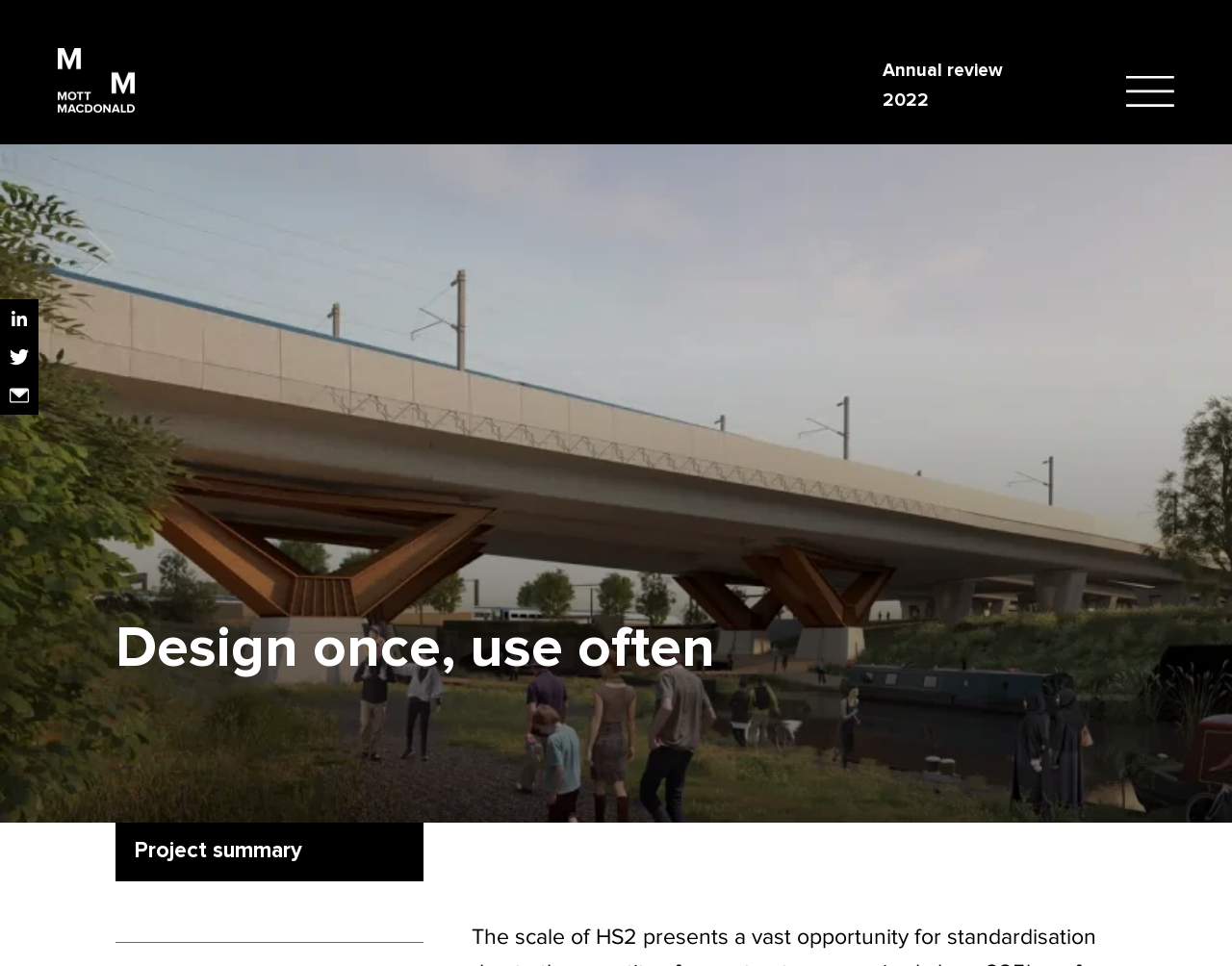Can you give a comprehensive explanation to the question given the content of the image?
What is the title of the project summary section?

I found the answer by looking at the section below the video player, where I saw a heading 'Design once, use often', which is the title of the project summary section.